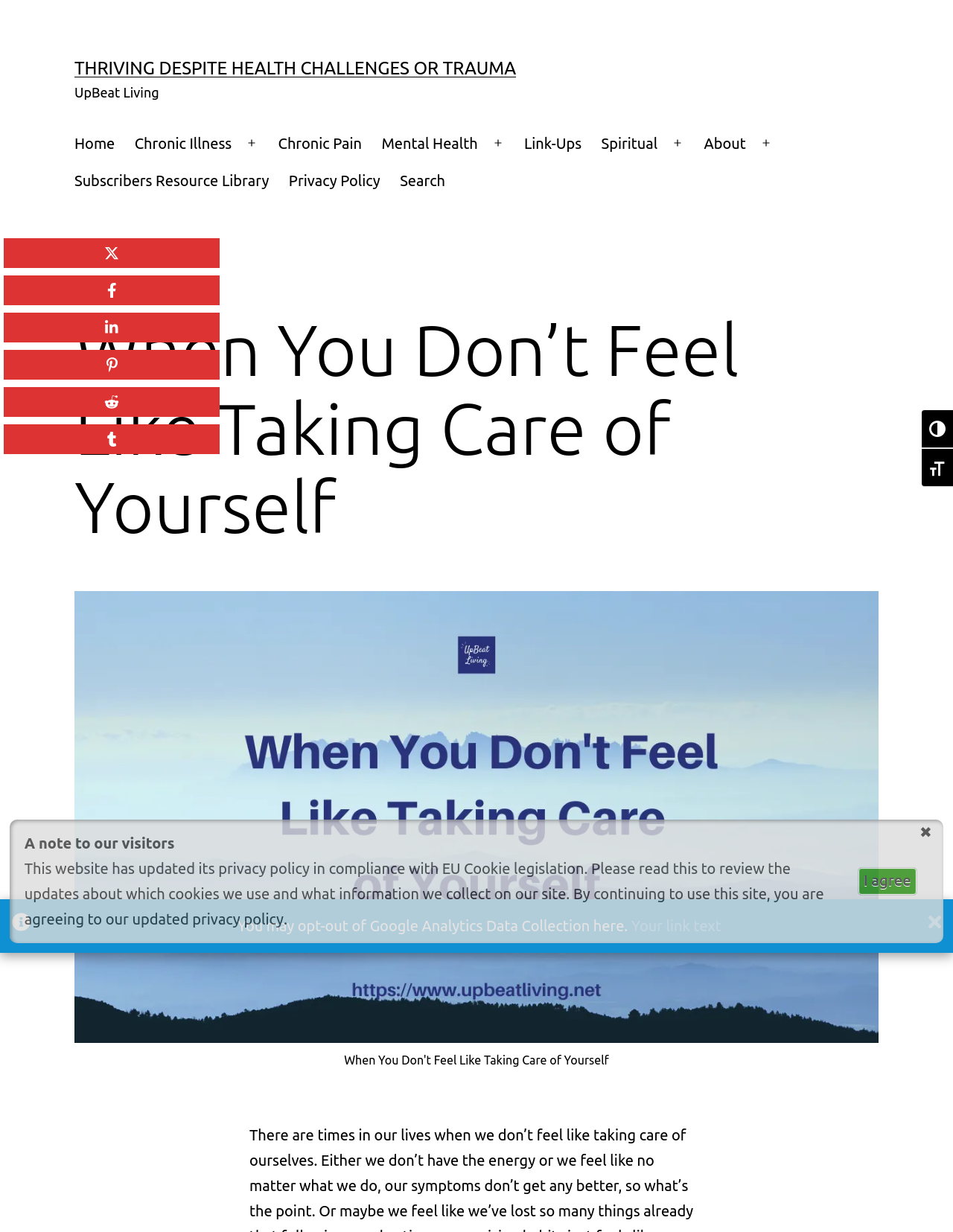Find the bounding box coordinates for the HTML element specified by: "aria-label="Reddit"".

[0.004, 0.314, 0.035, 0.338]